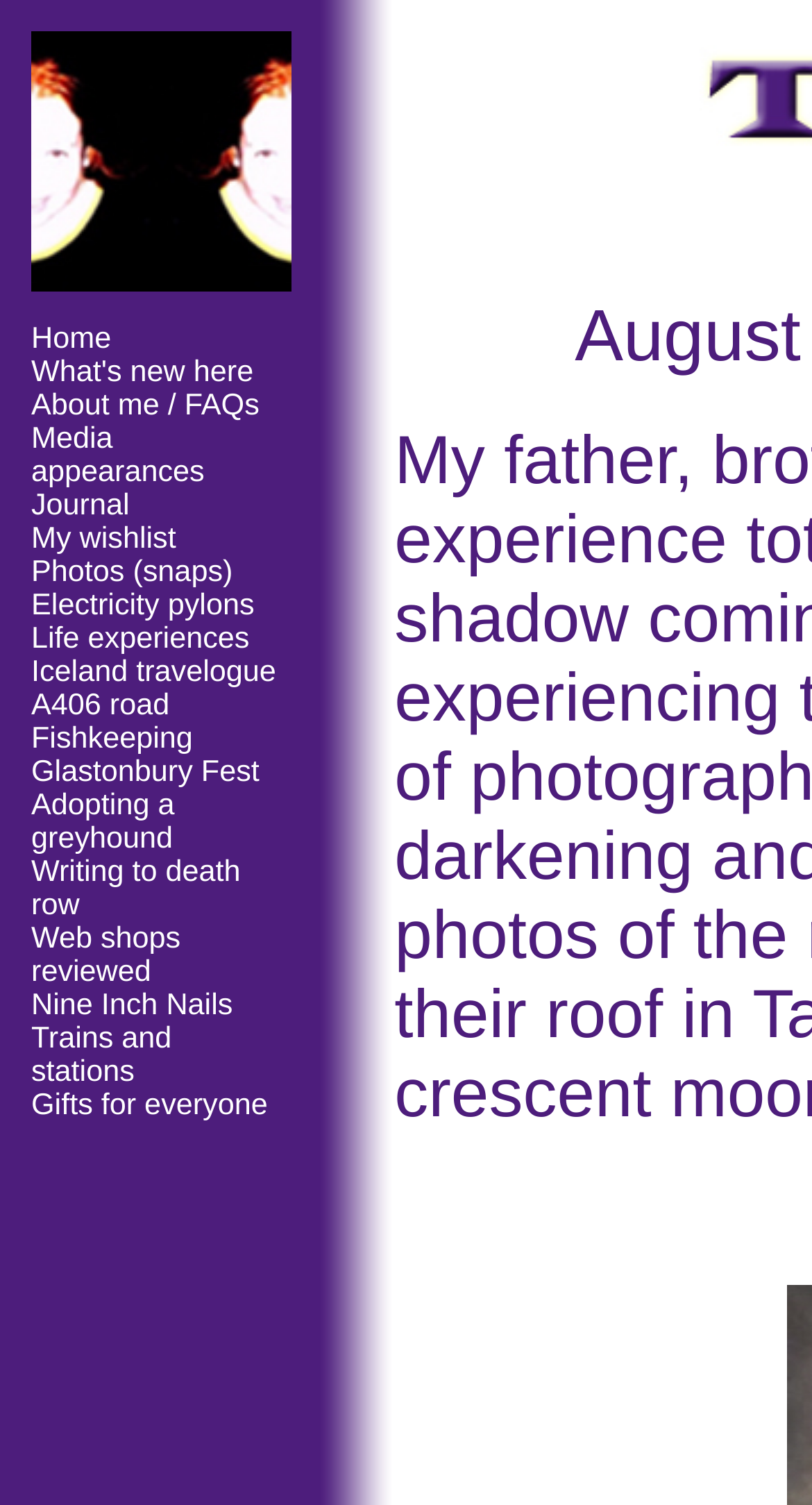Determine the bounding box coordinates of the clickable element to complete this instruction: "explore photos". Provide the coordinates in the format of four float numbers between 0 and 1, [left, top, right, bottom].

[0.038, 0.369, 0.287, 0.392]